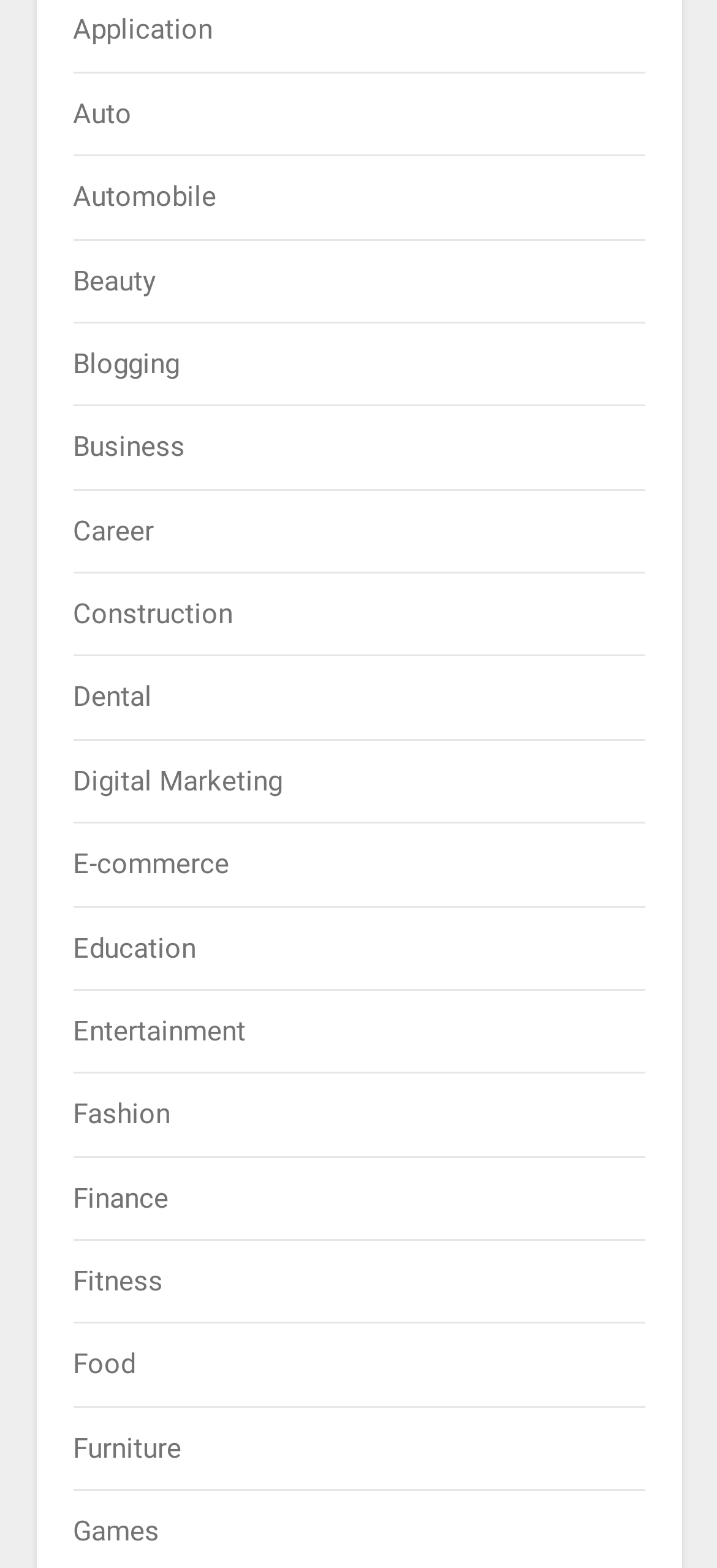Bounding box coordinates should be provided in the format (top-left x, top-left y, bottom-right x, bottom-right y) with all values between 0 and 1. Identify the bounding box for this UI element: Cookie Settings

None